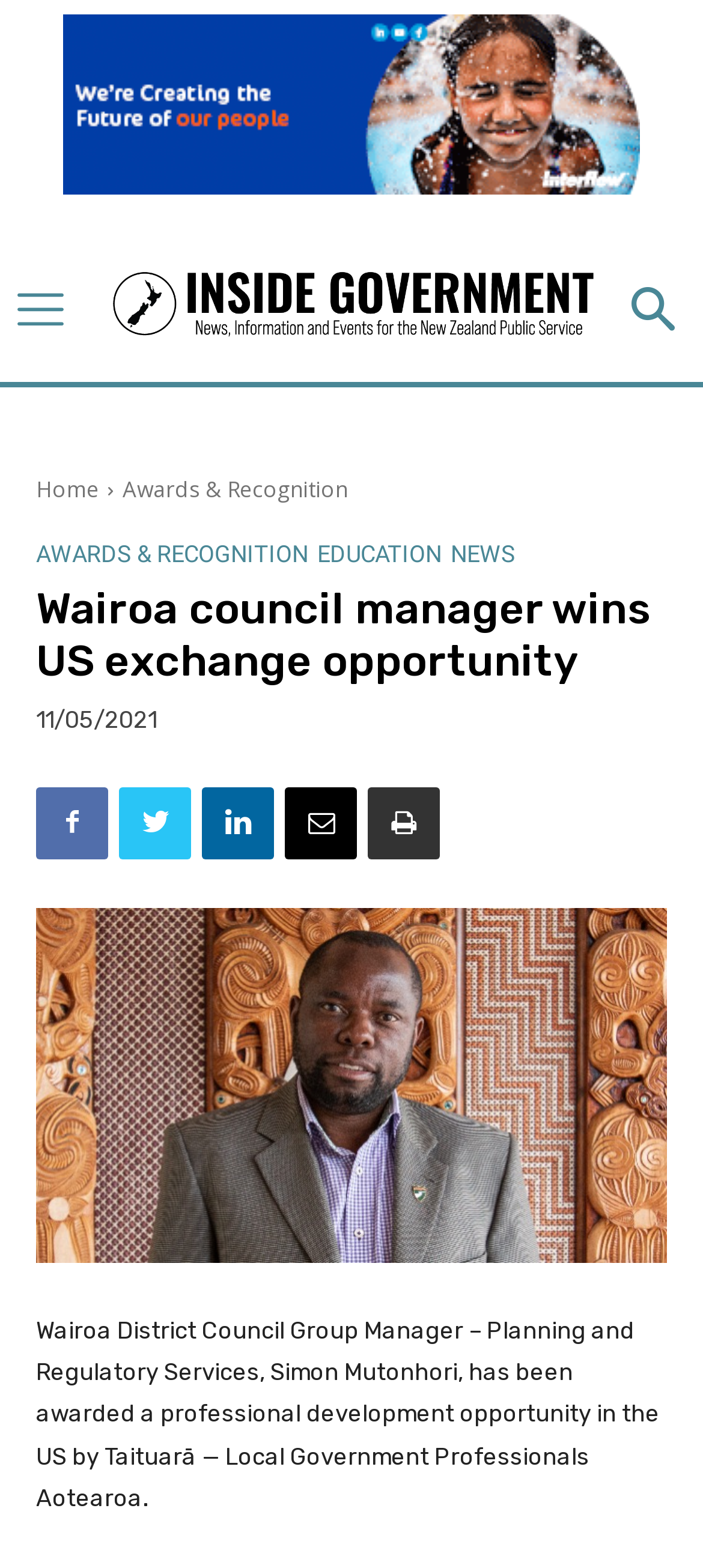Answer the question in one word or a short phrase:
How many social media links are there?

5